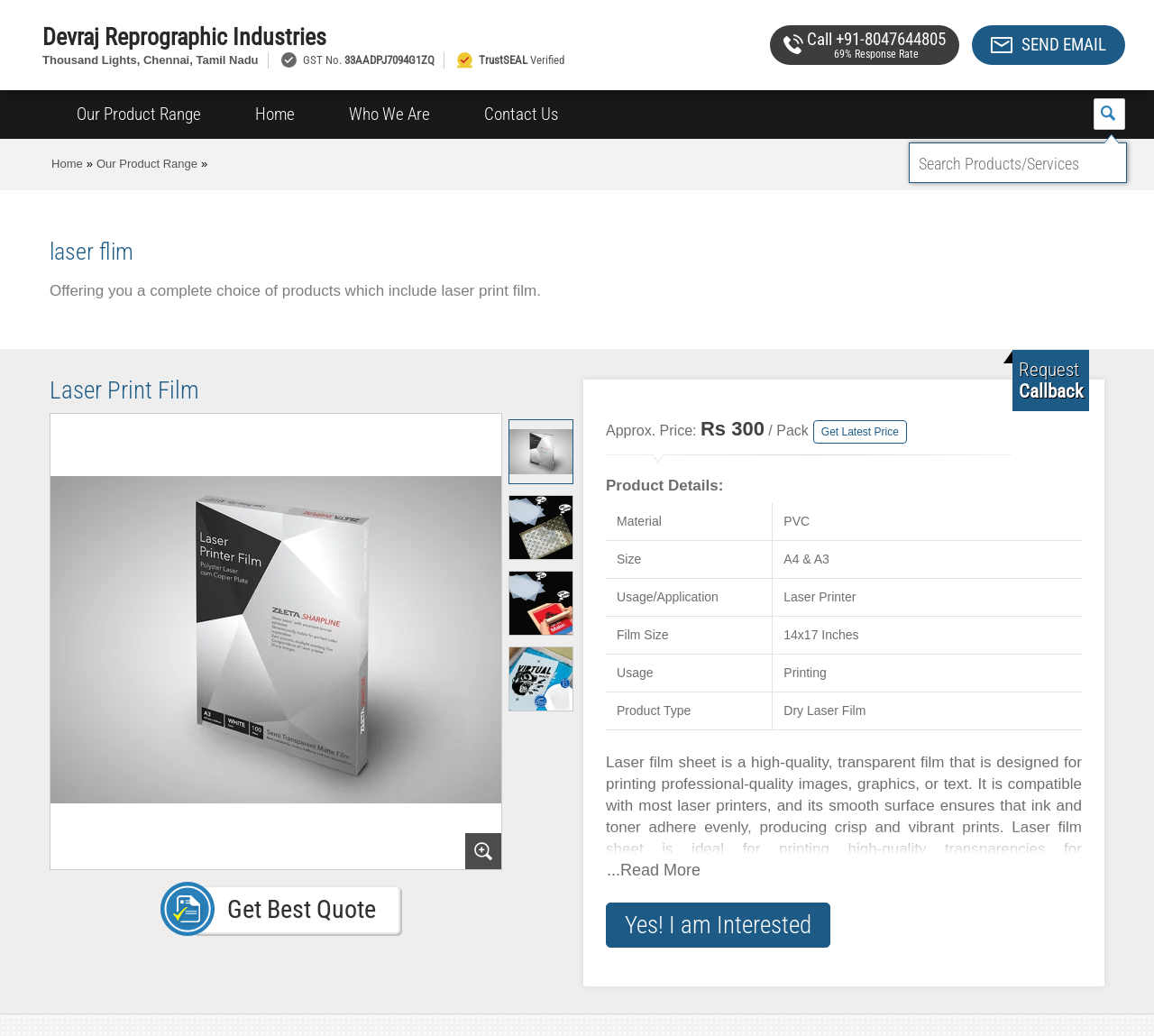Construct a comprehensive caption that outlines the webpage's structure and content.

This webpage is about Devraj Reprographic Industries, a wholesale distributor of laser film, specifically laser print film. At the top, there is a logo of the company with a link to their homepage. Below the logo, there is a brief description of the company's location, "Thousand Lights, Chennai, Tamil Nadu", along with a GST number and a TrustSEAL verification. 

On the top-right corner, there is a call-to-action button "Call +91-8047644805" and a response rate of 69%. There is also a "SEND EMAIL" button on the right side. 

The main content of the webpage is divided into sections. The first section has a heading "Laser Print Film" and a brief description of the product. Below the description, there are five images of the laser print film. 

The next section has a table with product details, including material, size, usage, and film size. The product is described as a high-quality, transparent film designed for printing professional-quality images, graphics, or text. It is compatible with most laser printers and is ideal for printing high-quality transparencies, screen printing, lithography, or digital negatives.

On the right side, there is a "Get Best Quote" button and a price range of Rs 300 per pack. There is also a "Get Latest Price" button and a "Product Details" section with a table of specifications. 

At the bottom, there is a "Read More" button and a "Yes! I am Interested" button, which suggests that the user can request more information or express interest in the product.